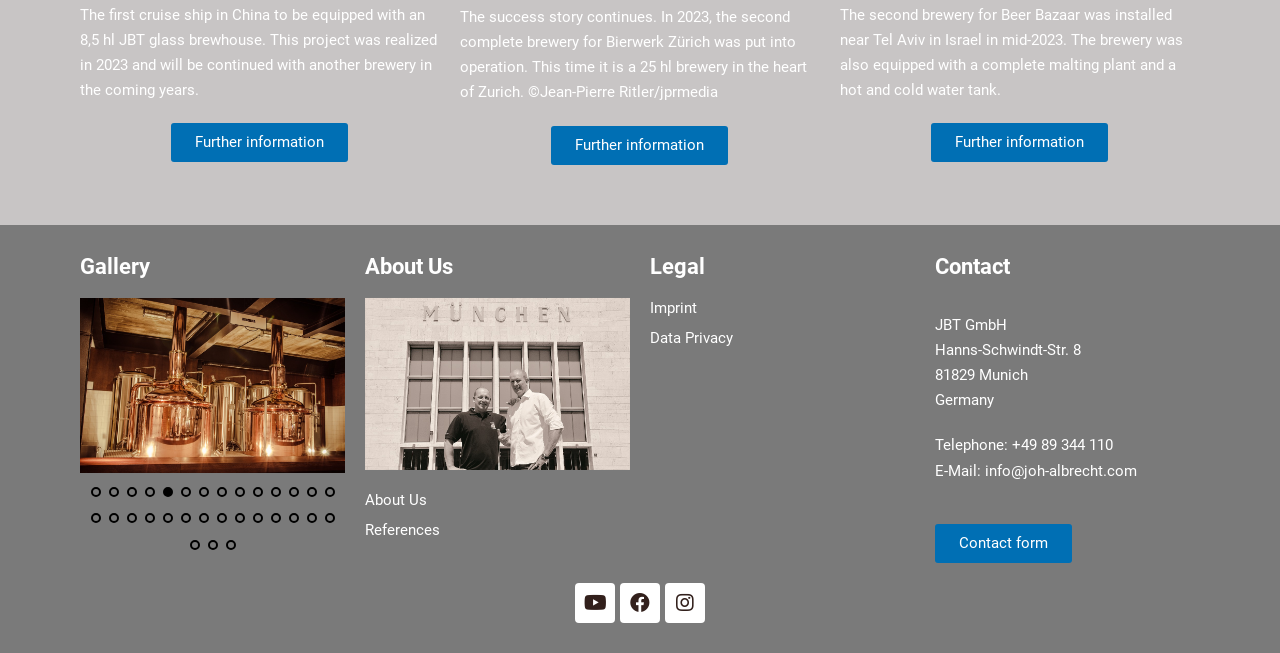Bounding box coordinates are specified in the format (top-left x, top-left y, bottom-right x, bottom-right y). All values are floating point numbers bounded between 0 and 1. Please provide the bounding box coordinate of the region this sentence describes: Facebook

[0.484, 0.893, 0.516, 0.954]